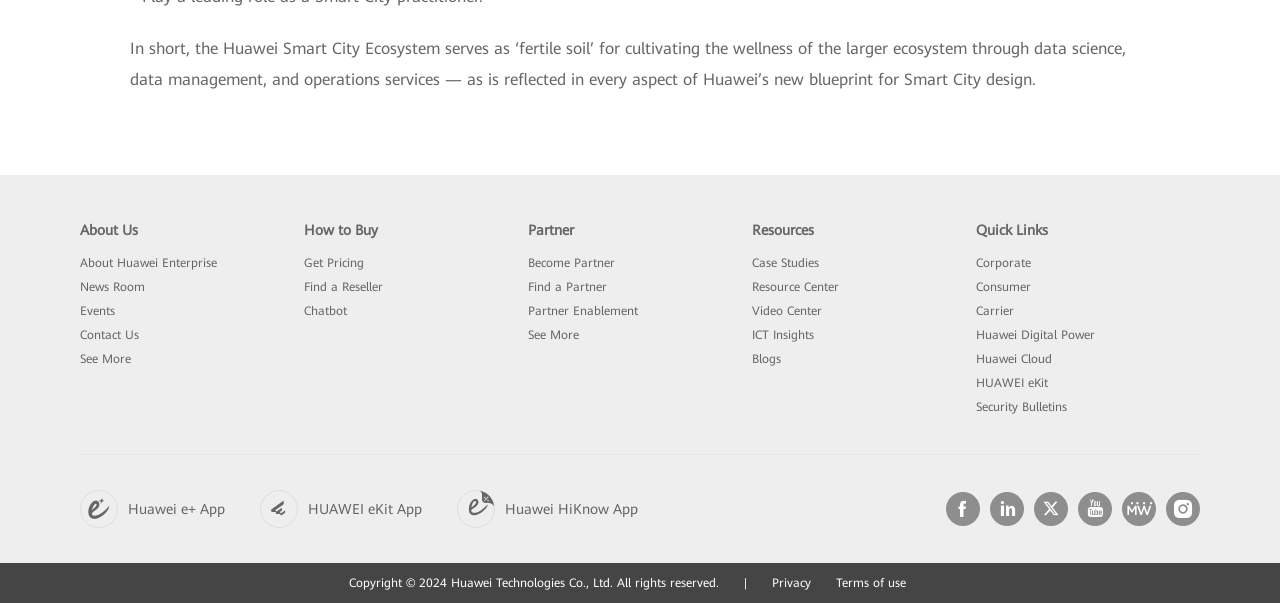Using the details from the image, please elaborate on the following question: What is the last link in the 'Quick Links' section?

In the LayoutTable element, the last link in the 'Quick Links' section is 'HUAWEI eKit', which is located at the bottom of the section.